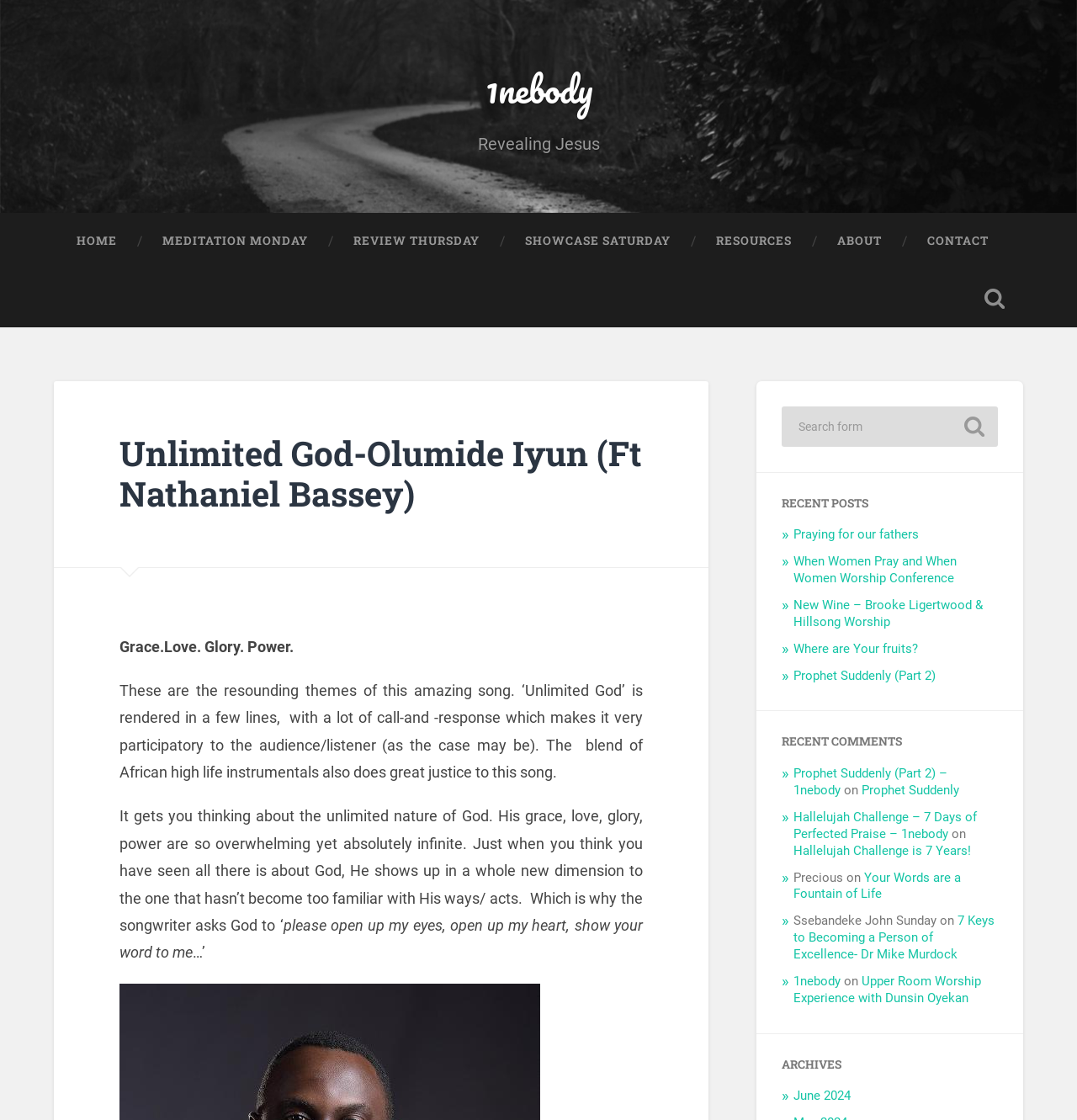What is the name of the song?
Look at the image and respond with a single word or a short phrase.

Unlimited God-Olumide Iyun